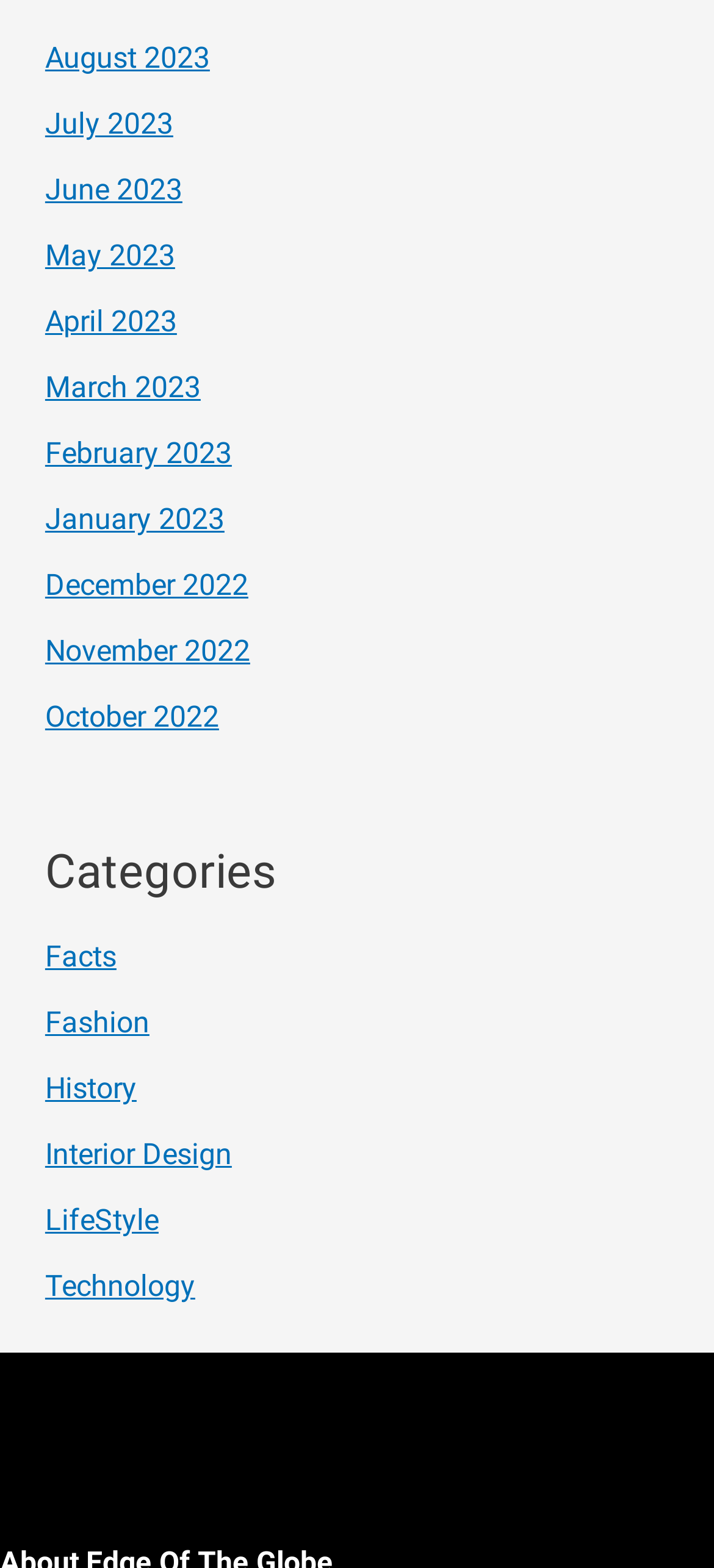What categories are available on the webpage?
We need a detailed and exhaustive answer to the question. Please elaborate.

Under the 'Categories' heading, I can see links to various categories such as Facts, Fashion, History, and more.